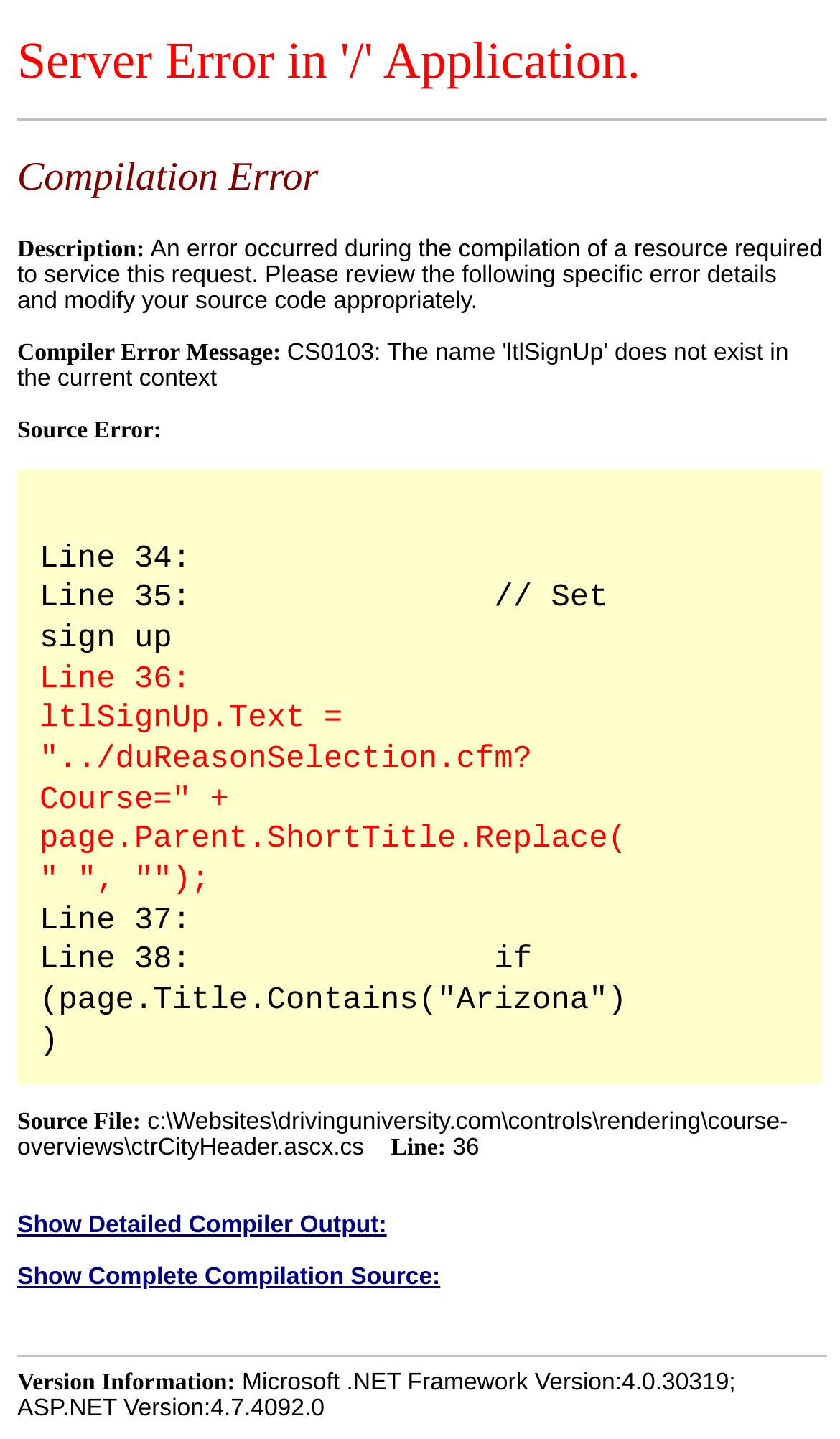What is the .NET Framework version?
Answer the question with just one word or phrase using the image.

4.0.30319